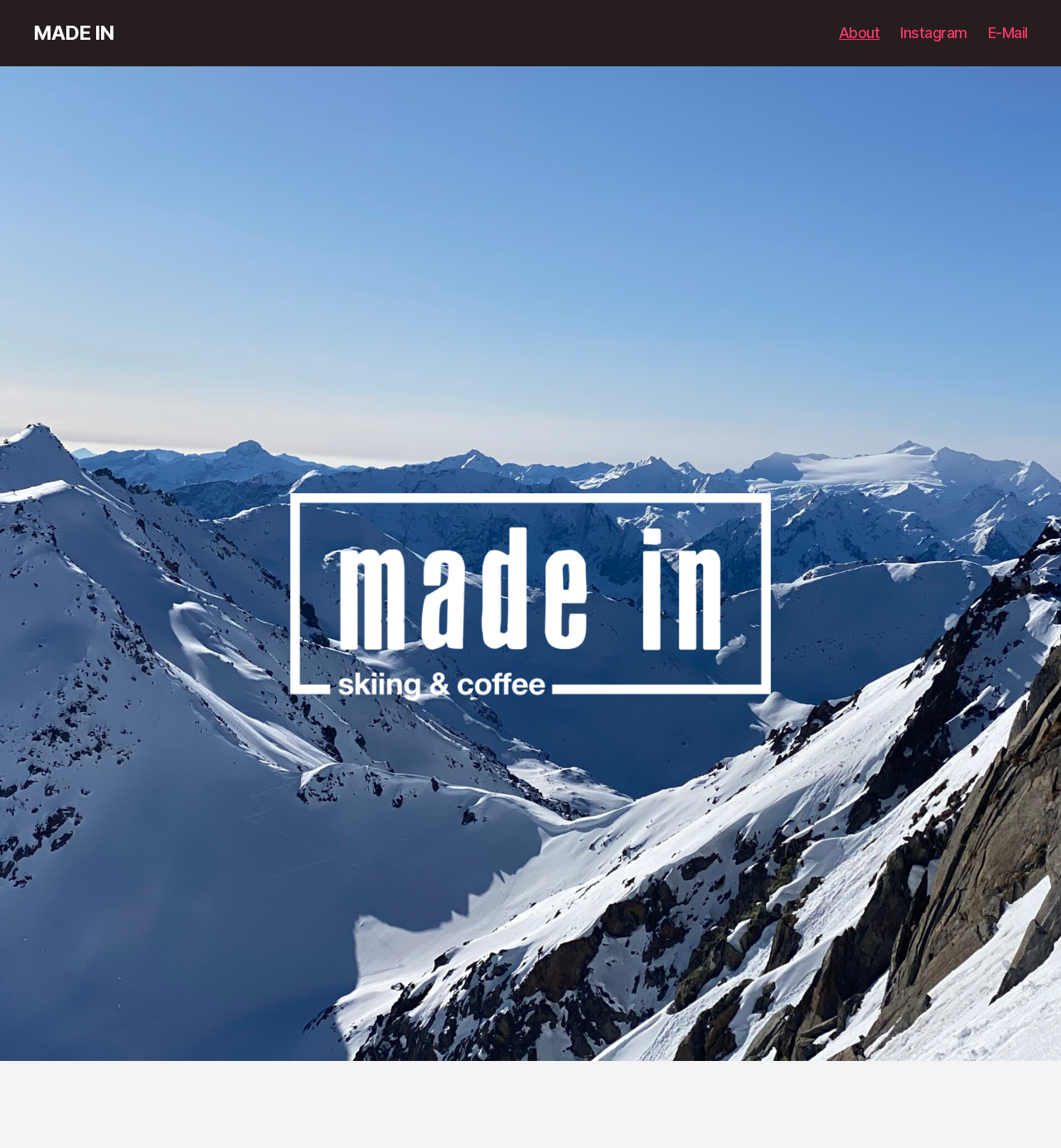Provide the bounding box coordinates of the HTML element described by the text: "E-Mail". The coordinates should be in the format [left, top, right, bottom] with values between 0 and 1.

[0.931, 0.021, 0.969, 0.037]